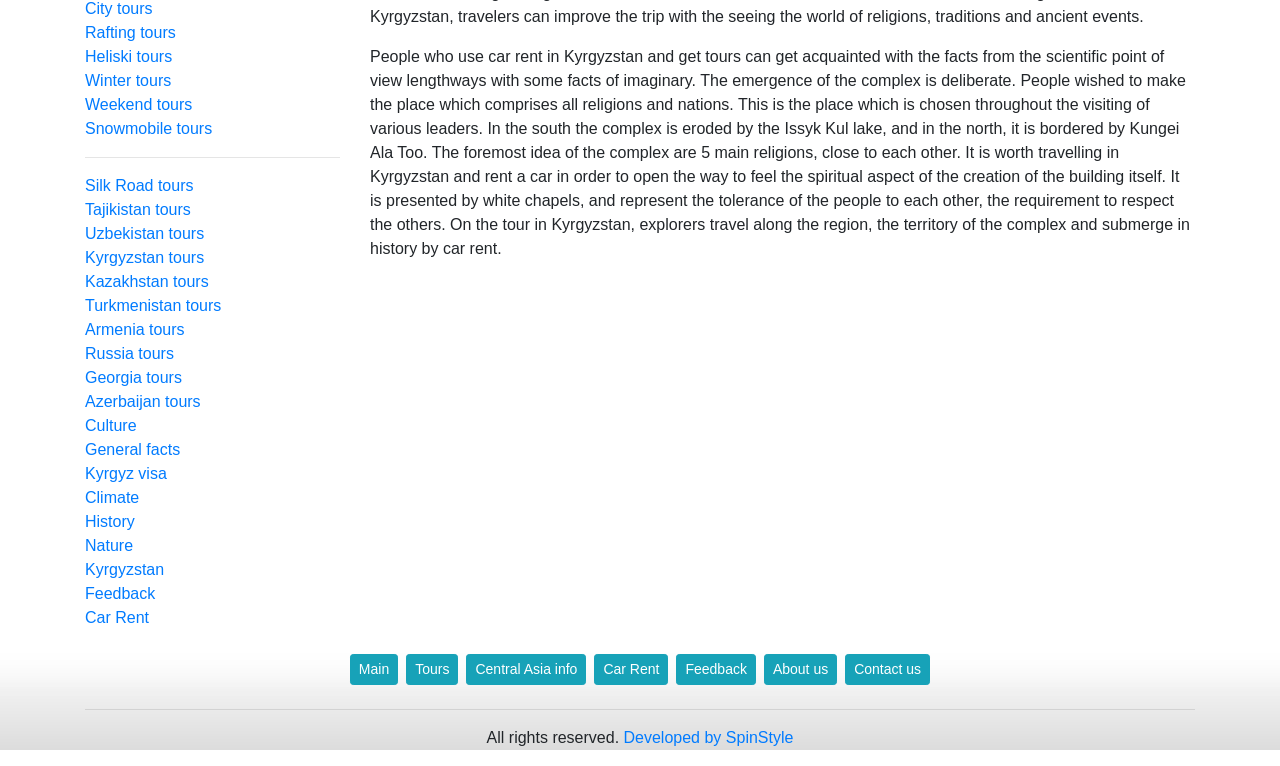Determine the bounding box coordinates for the UI element matching this description: "parent_node: Contact".

None